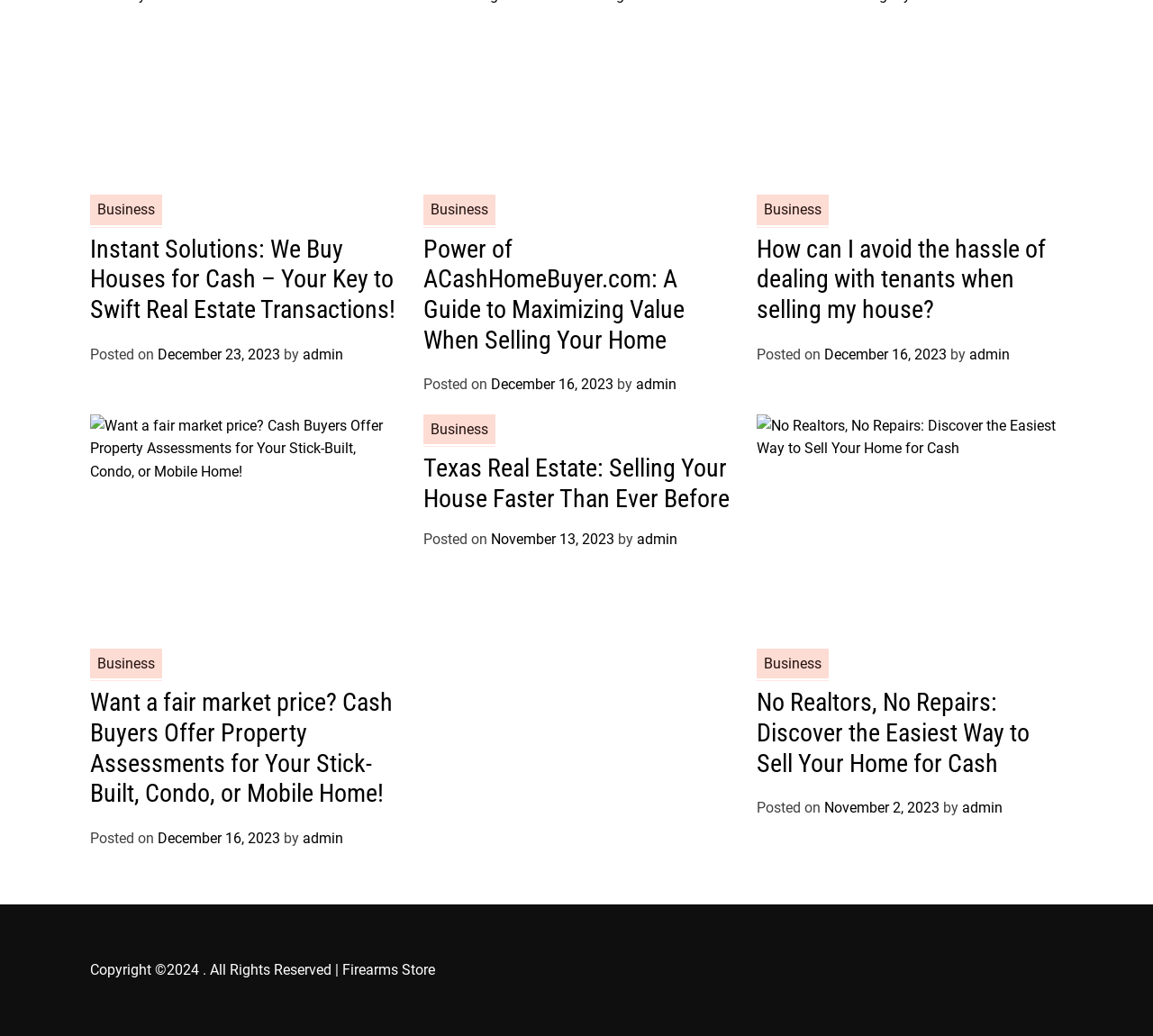What is the category of the articles on this webpage?
Using the image, provide a detailed and thorough answer to the question.

The category of the articles on this webpage is 'Business' because multiple instances of the text 'Categories' are followed by the link 'Business' throughout the webpage.